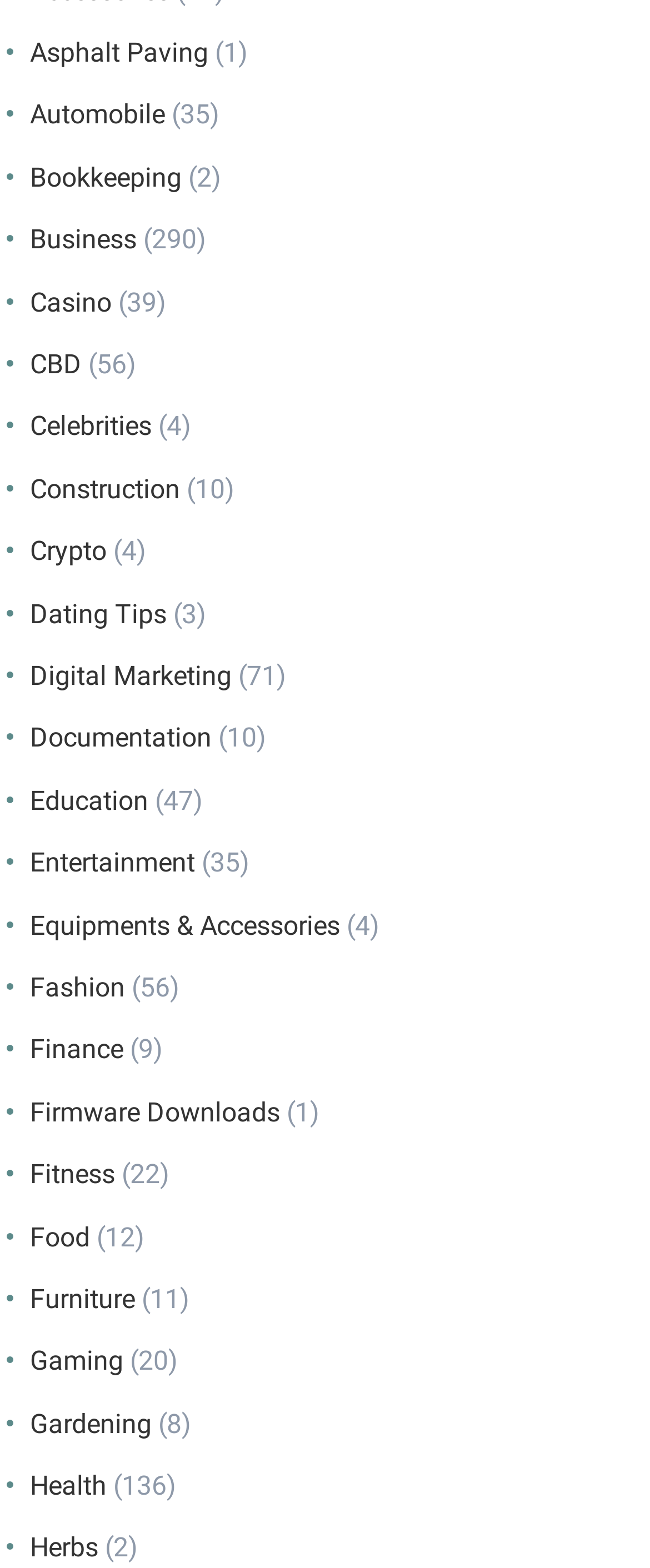Given the element description "Equipments & Accessories", identify the bounding box of the corresponding UI element.

[0.046, 0.58, 0.523, 0.6]